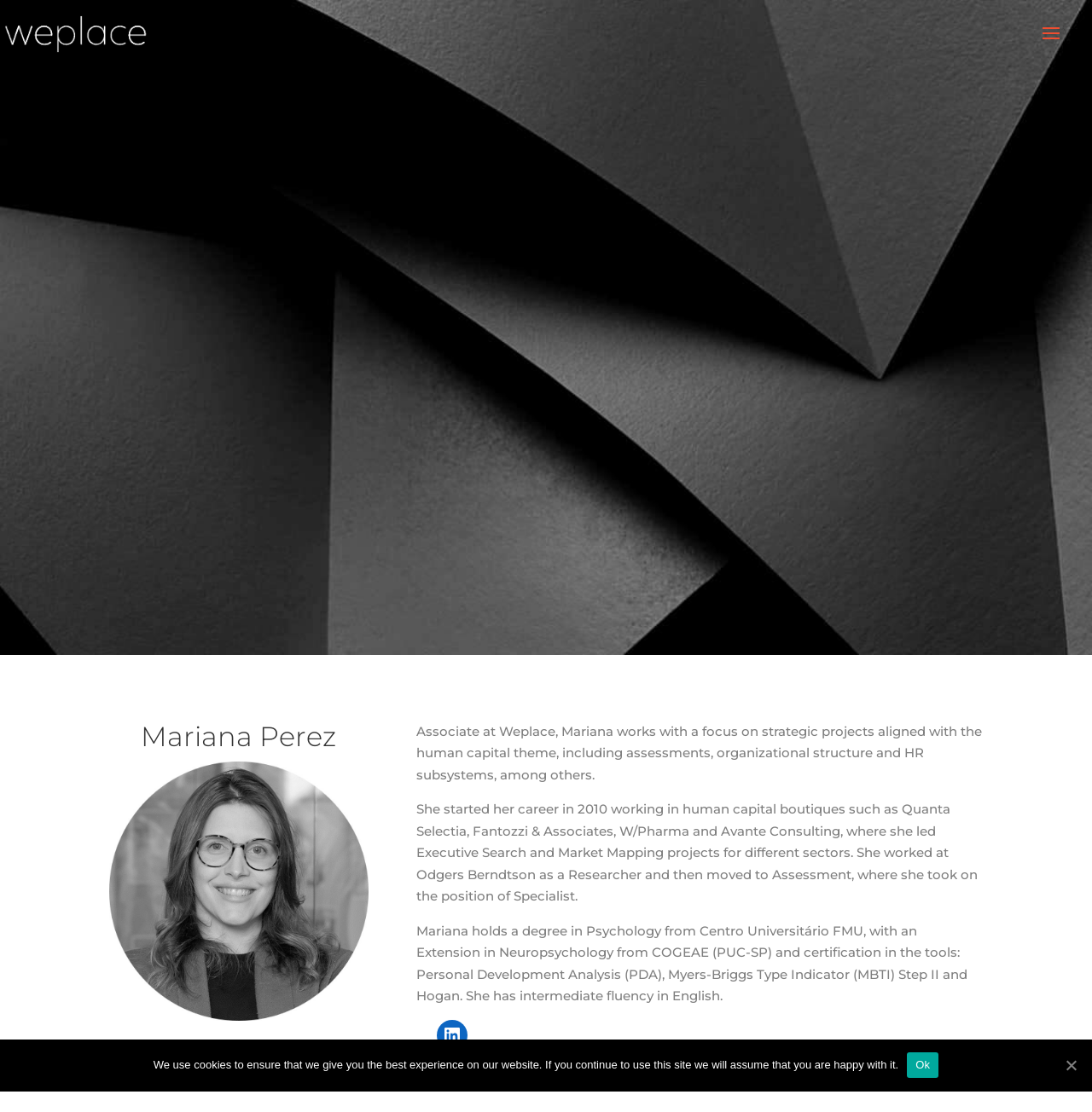Using the information from the screenshot, answer the following question thoroughly:
What is Mariana's educational background?

Mariana's educational background is mentioned in the static text 'Mariana holds a degree in Psychology from Centro Universitário FMU, with an Extension in Neuropsychology from COGEAE (PUC-SP) and certification in the tools: Personal Development Analysis (PDA), Myers-Briggs Type Indicator (MBTI) Step II and Hogan.'